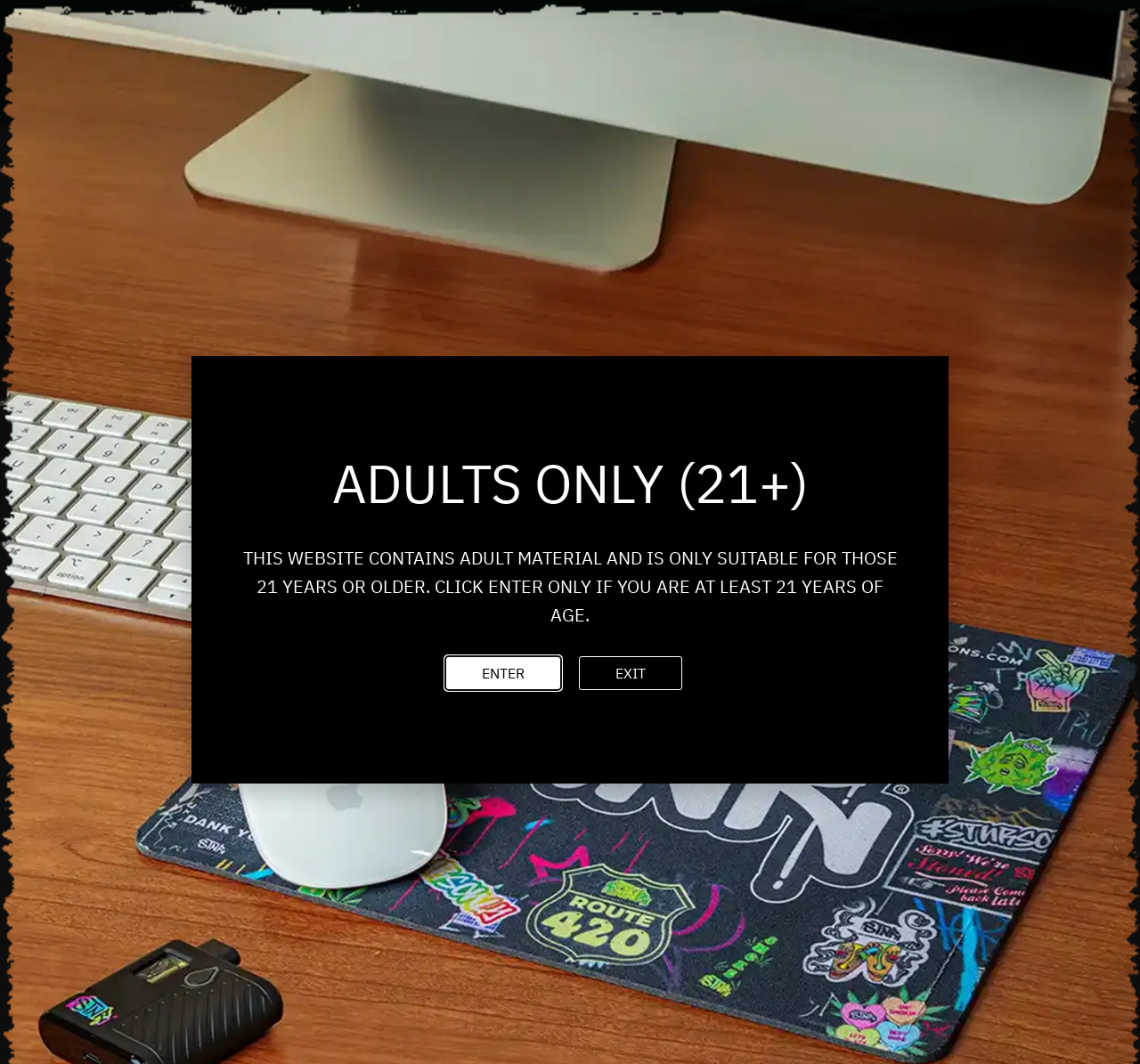Determine the title of the webpage and give its text content.

What Is HHC?